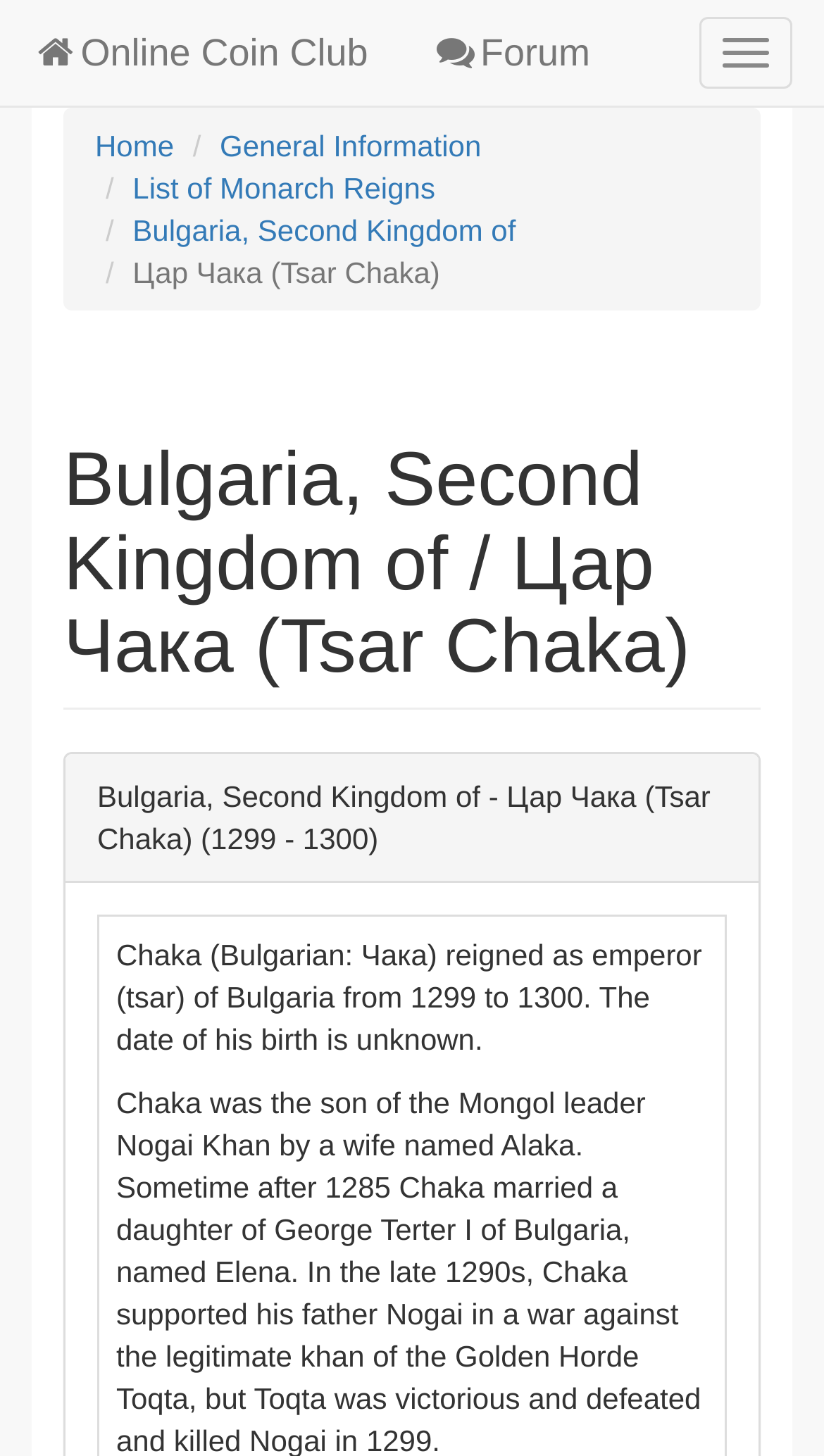Provide the bounding box coordinates of the HTML element this sentence describes: "Online Coin Club". The bounding box coordinates consist of four float numbers between 0 and 1, i.e., [left, top, right, bottom].

[0.0, 0.0, 0.485, 0.073]